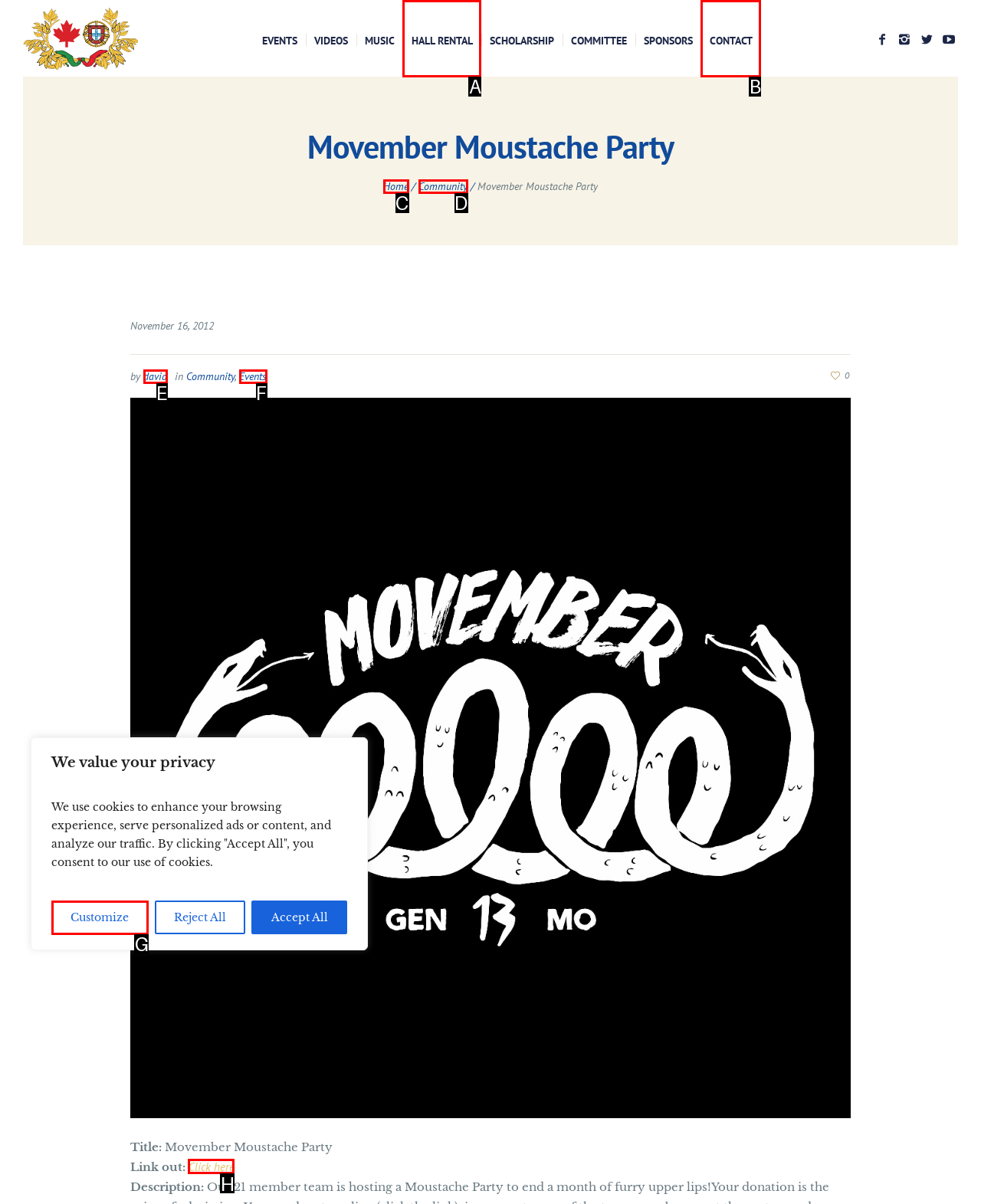Tell me which one HTML element I should click to complete the following task: Read more about Deepak Ranganathan Answer with the option's letter from the given choices directly.

None